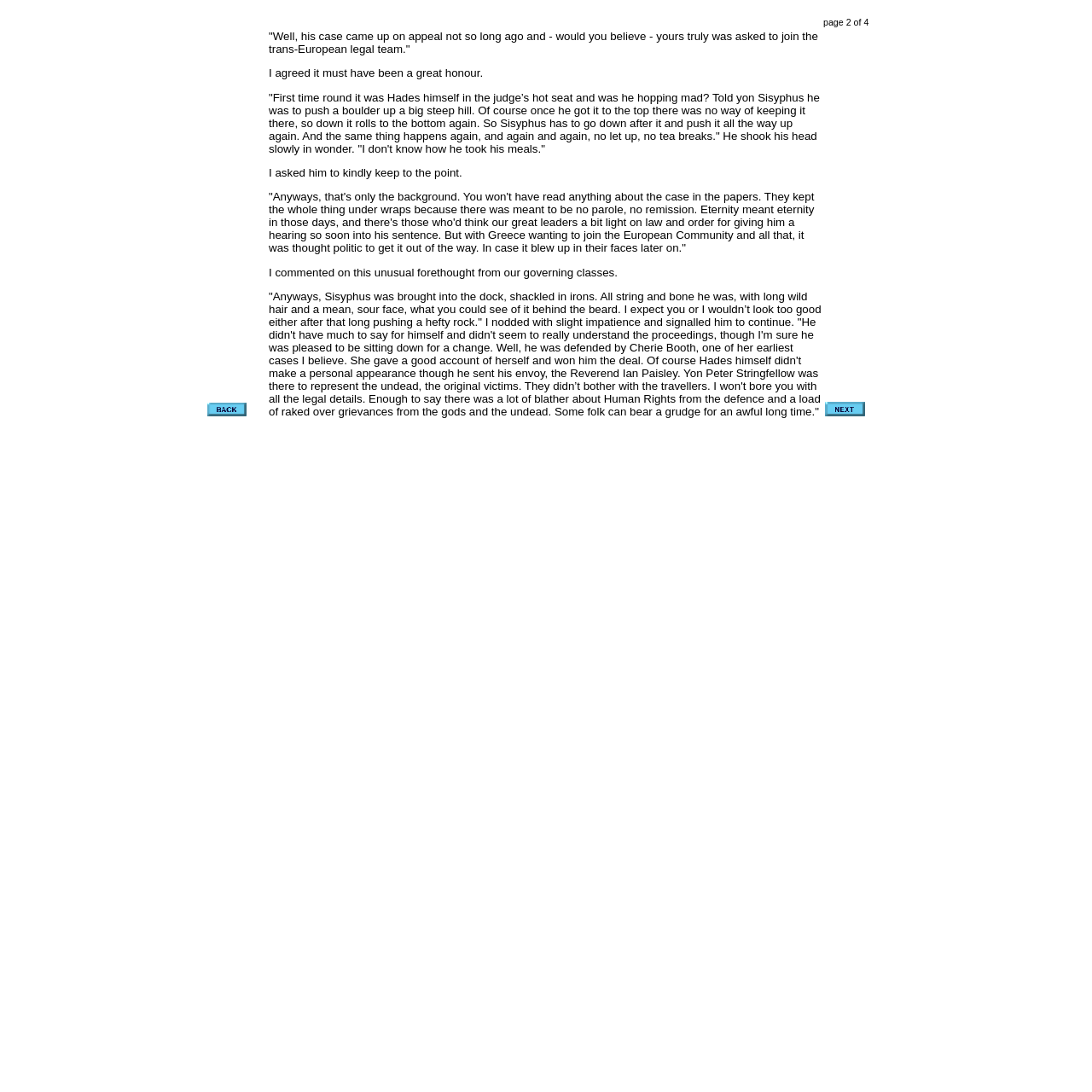How many links are in the third row?
Refer to the image and provide a concise answer in one word or phrase.

2